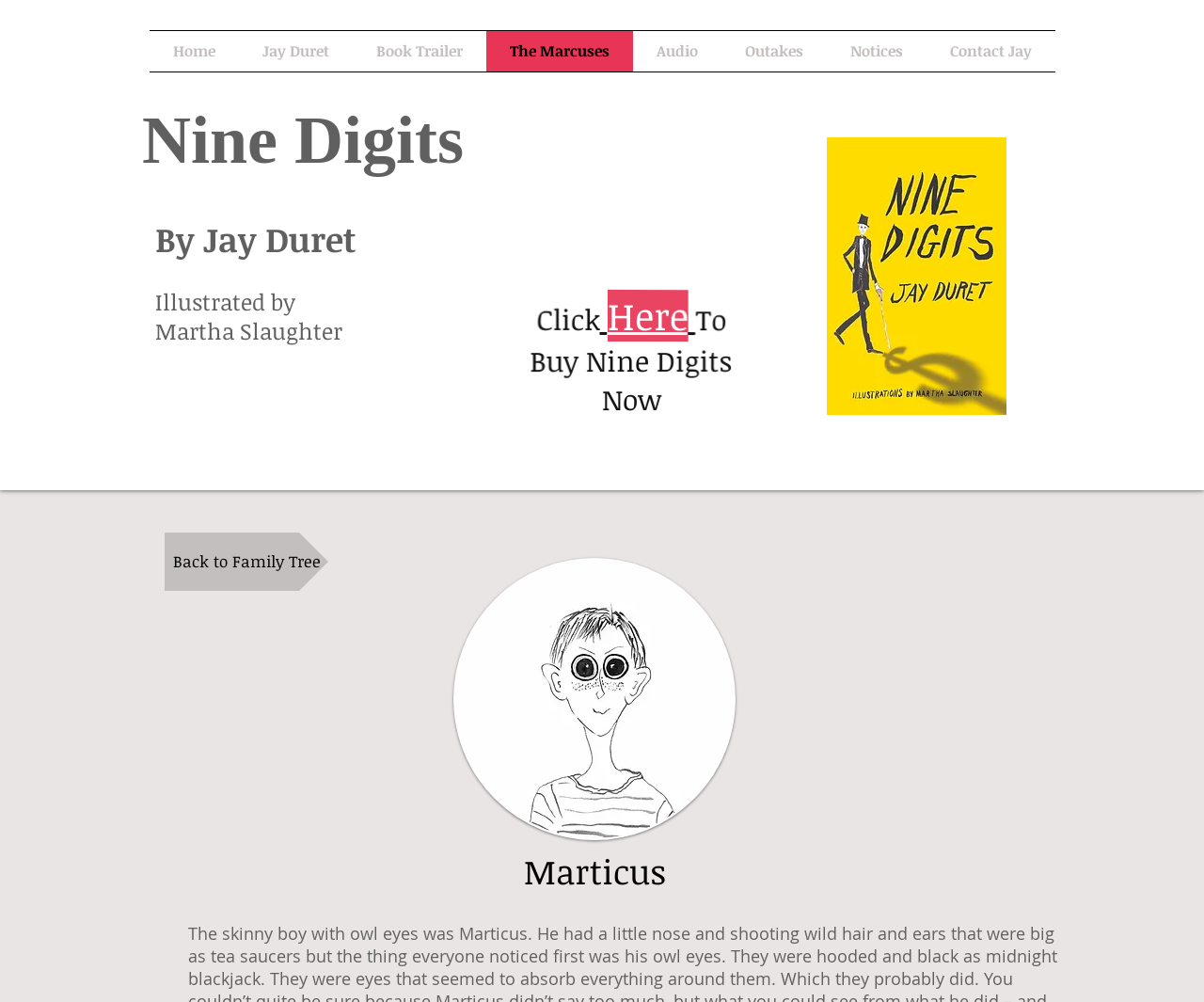Analyze the image and give a detailed response to the question:
What is the purpose of the 'Click Here To Buy Nine Digits Now' button?

I inferred this answer by looking at the heading 'Click Here To Buy Nine Digits Now' and the links 'Here' and 'To Buy Nine Digits Now' which suggests that the button is for buying the book.